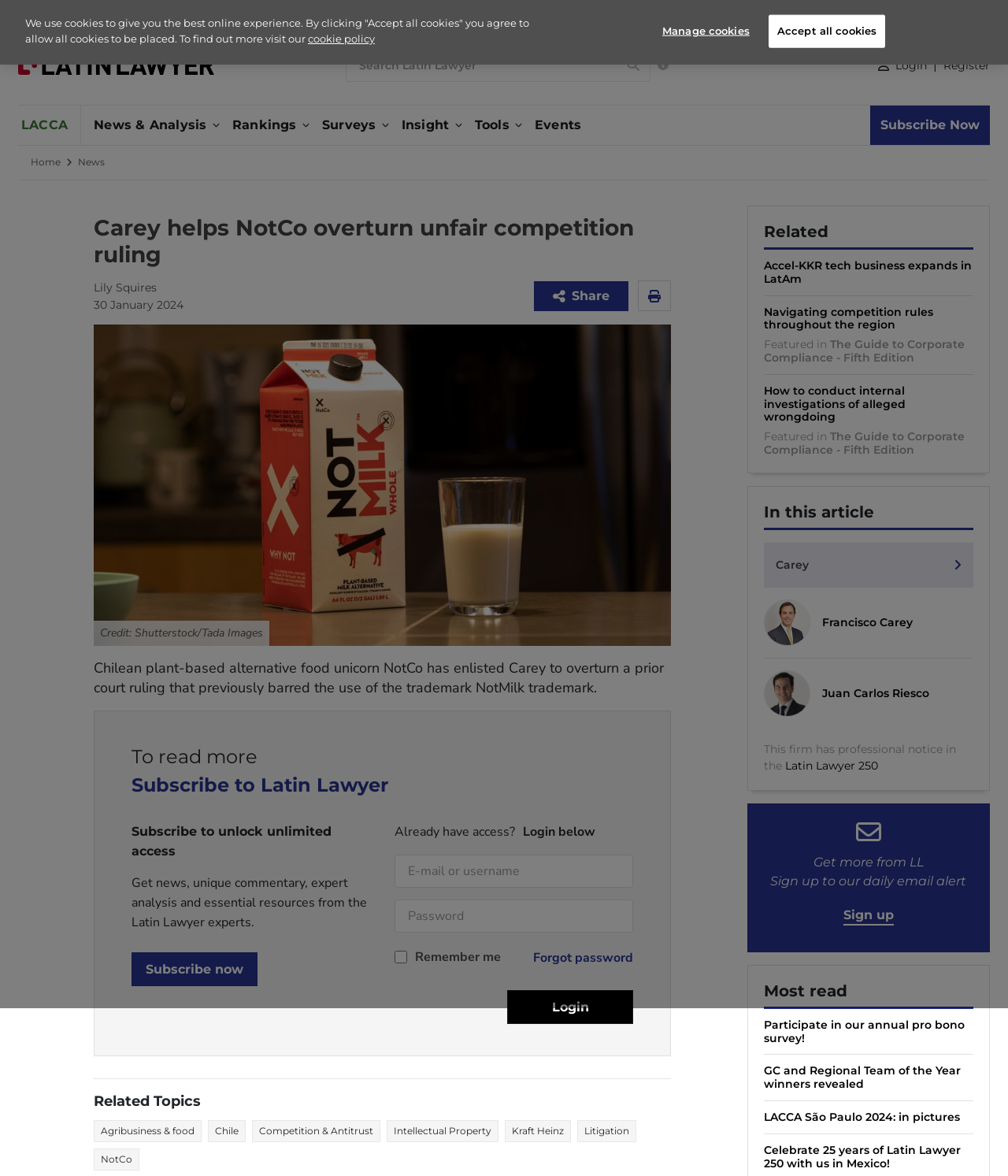Pinpoint the bounding box coordinates of the element you need to click to execute the following instruction: "Search Latin Lawyer". The bounding box should be represented by four float numbers between 0 and 1, in the format [left, top, right, bottom].

[0.343, 0.042, 0.645, 0.07]